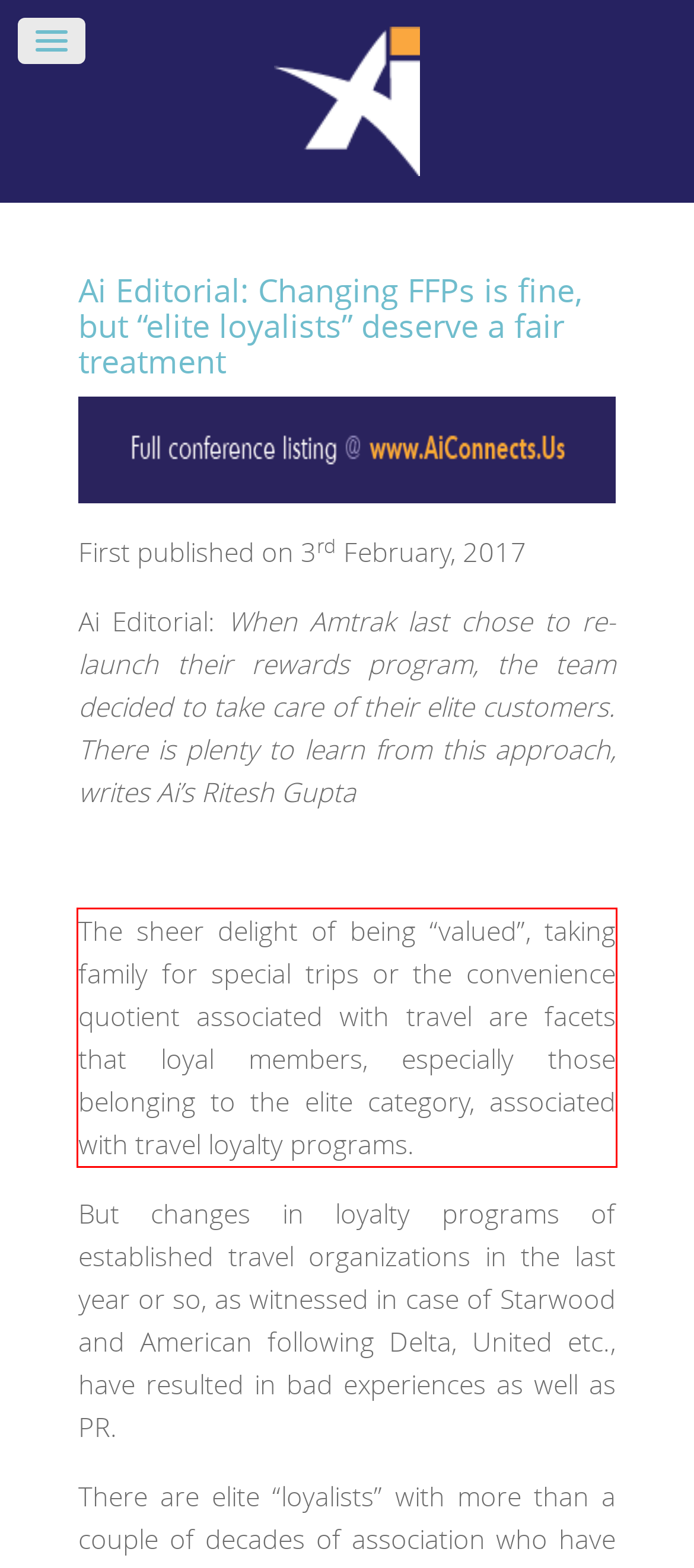Using the provided screenshot of a webpage, recognize and generate the text found within the red rectangle bounding box.

The sheer delight of being “valued”, taking family for special trips or the convenience quotient associated with travel are facets that loyal members, especially those belonging to the elite category, associated with travel loyalty programs.